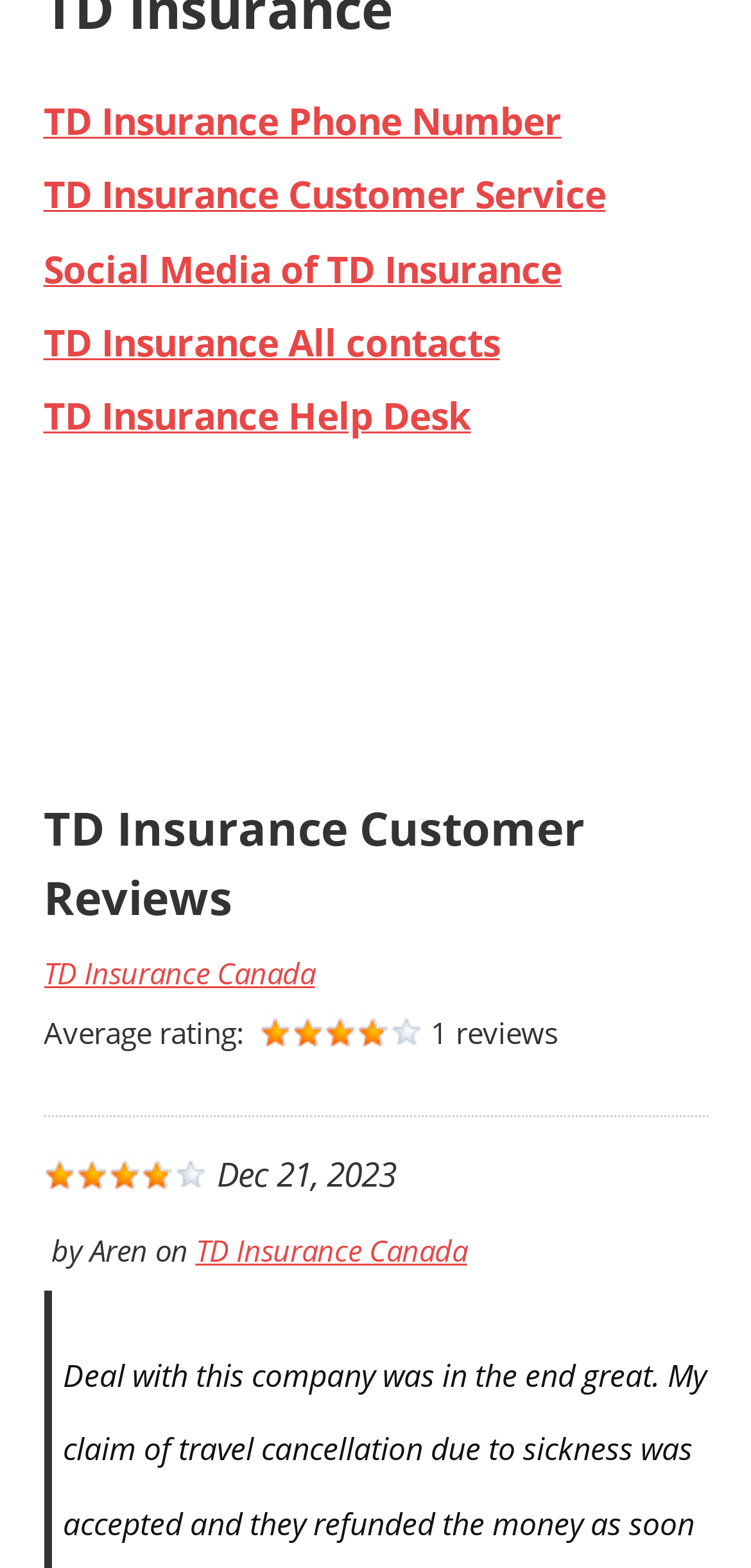What is the date of the latest review?
Provide a concise answer using a single word or phrase based on the image.

Dec 21, 2023